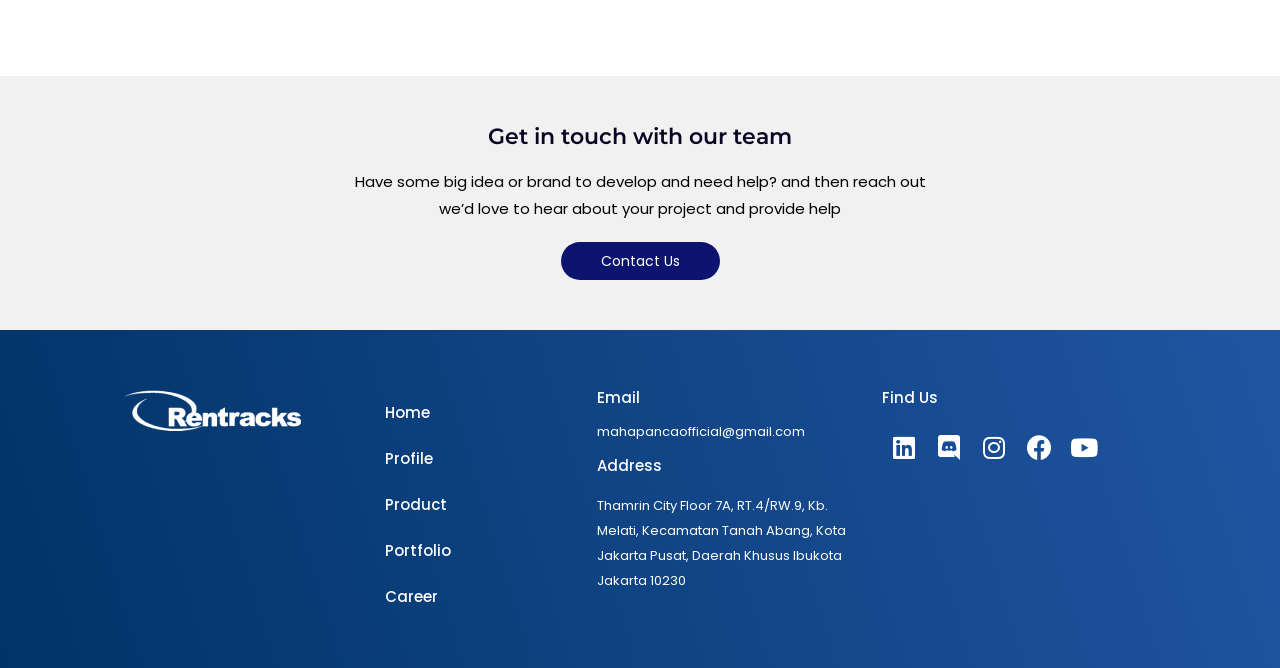Locate the bounding box coordinates for the element described below: "Contact Us". The coordinates must be four float values between 0 and 1, formatted as [left, top, right, bottom].

[0.438, 0.362, 0.562, 0.419]